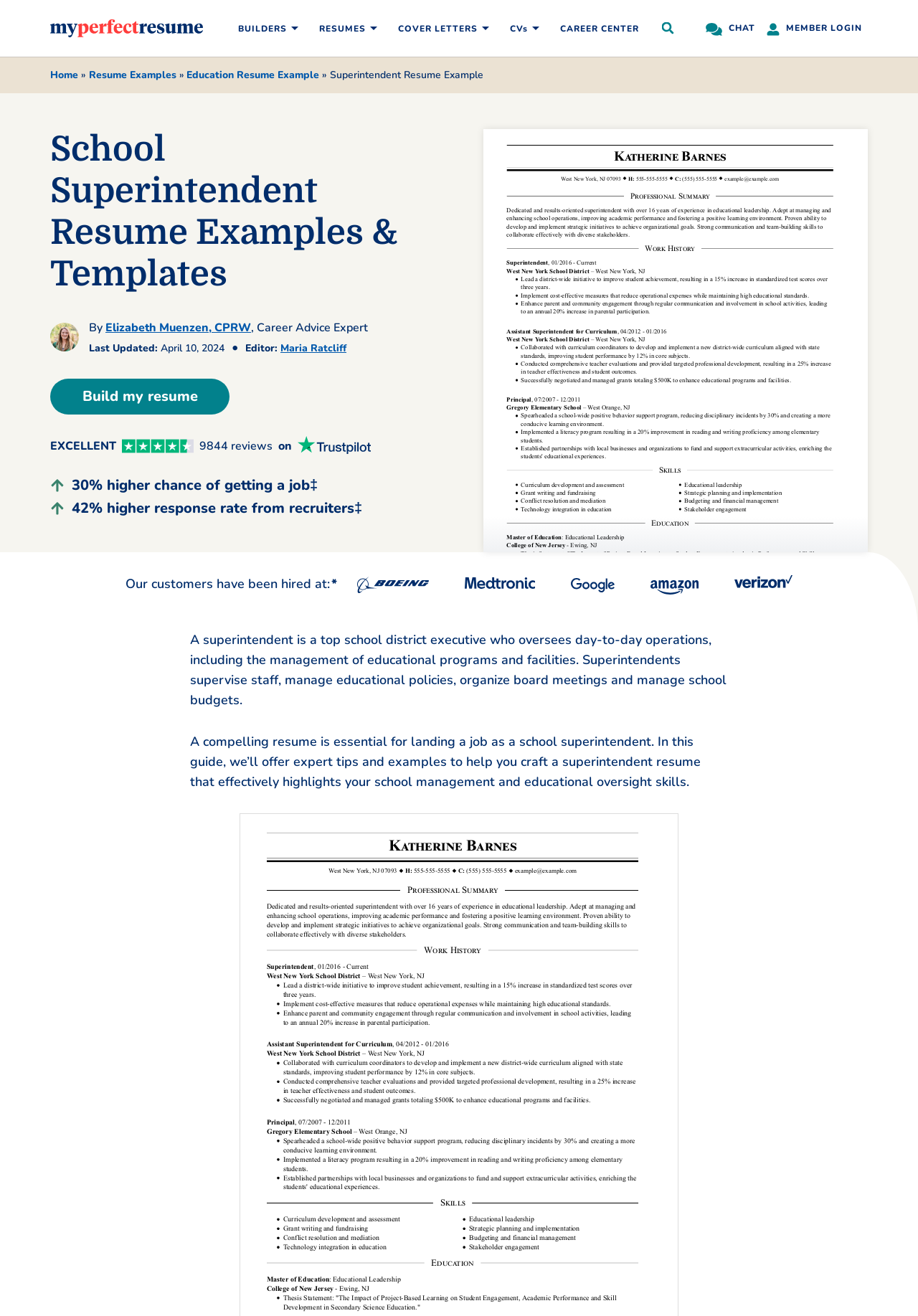Extract the main title from the webpage.

School Superintendent Resume Examples & Templates